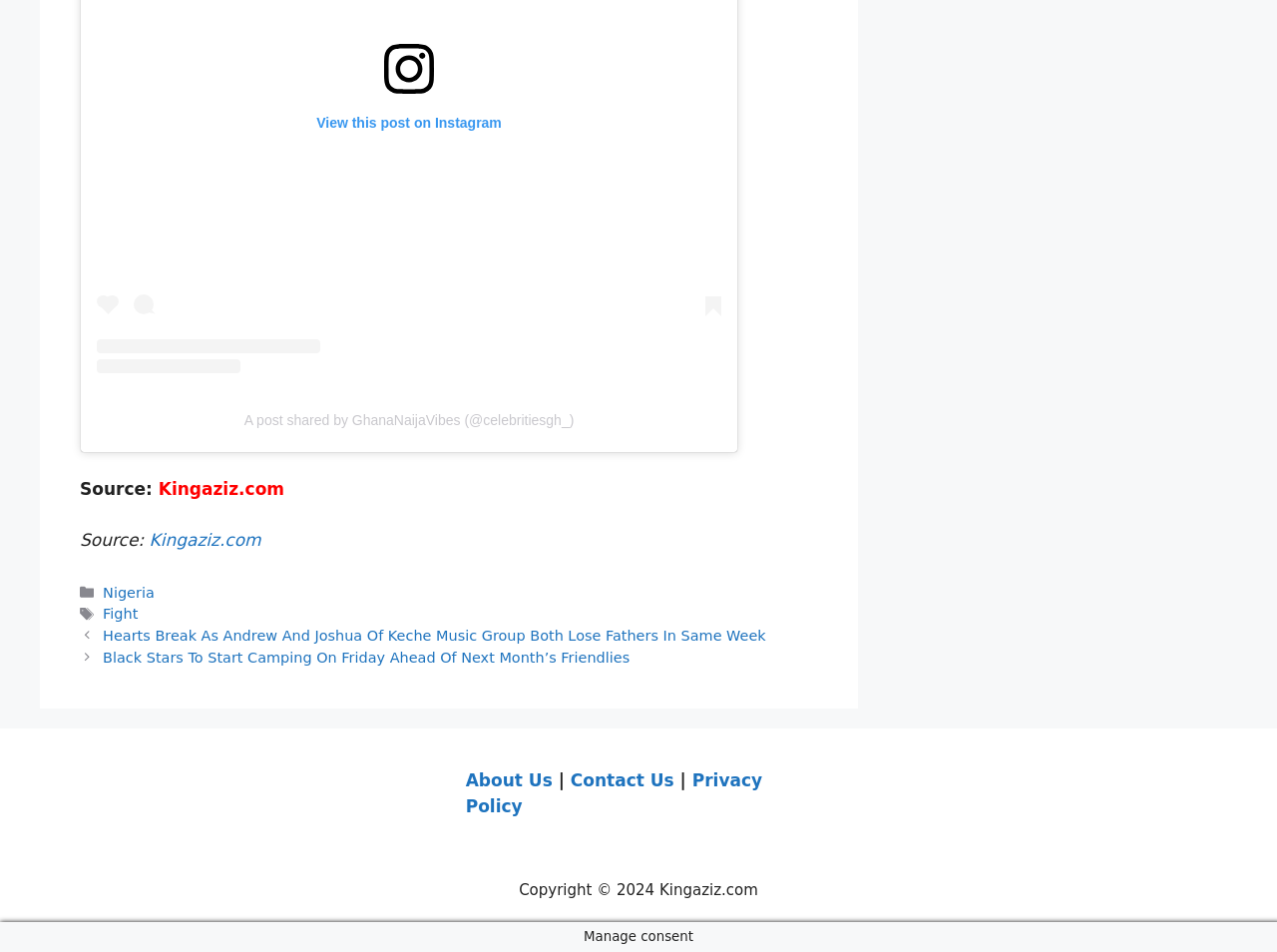Pinpoint the bounding box coordinates of the clickable area needed to execute the instruction: "Visit Kingaziz.com". The coordinates should be specified as four float numbers between 0 and 1, i.e., [left, top, right, bottom].

[0.124, 0.503, 0.223, 0.524]